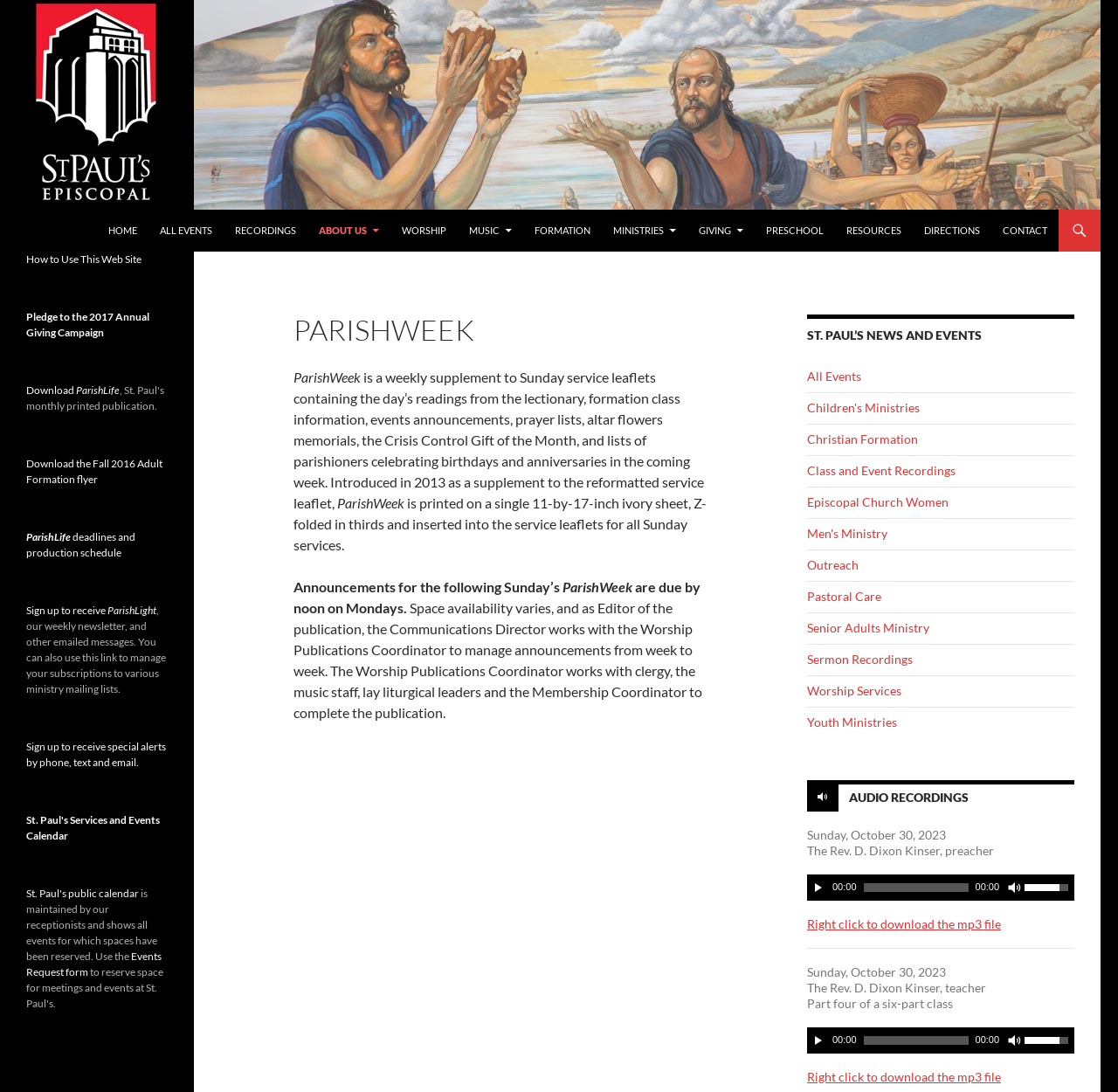Bounding box coordinates are to be given in the format (top-left x, top-left y, bottom-right x, bottom-right y). All values must be floating point numbers between 0 and 1. Provide the bounding box coordinate for the UI element described as: Sign up to receive ParishLight

[0.023, 0.553, 0.14, 0.565]